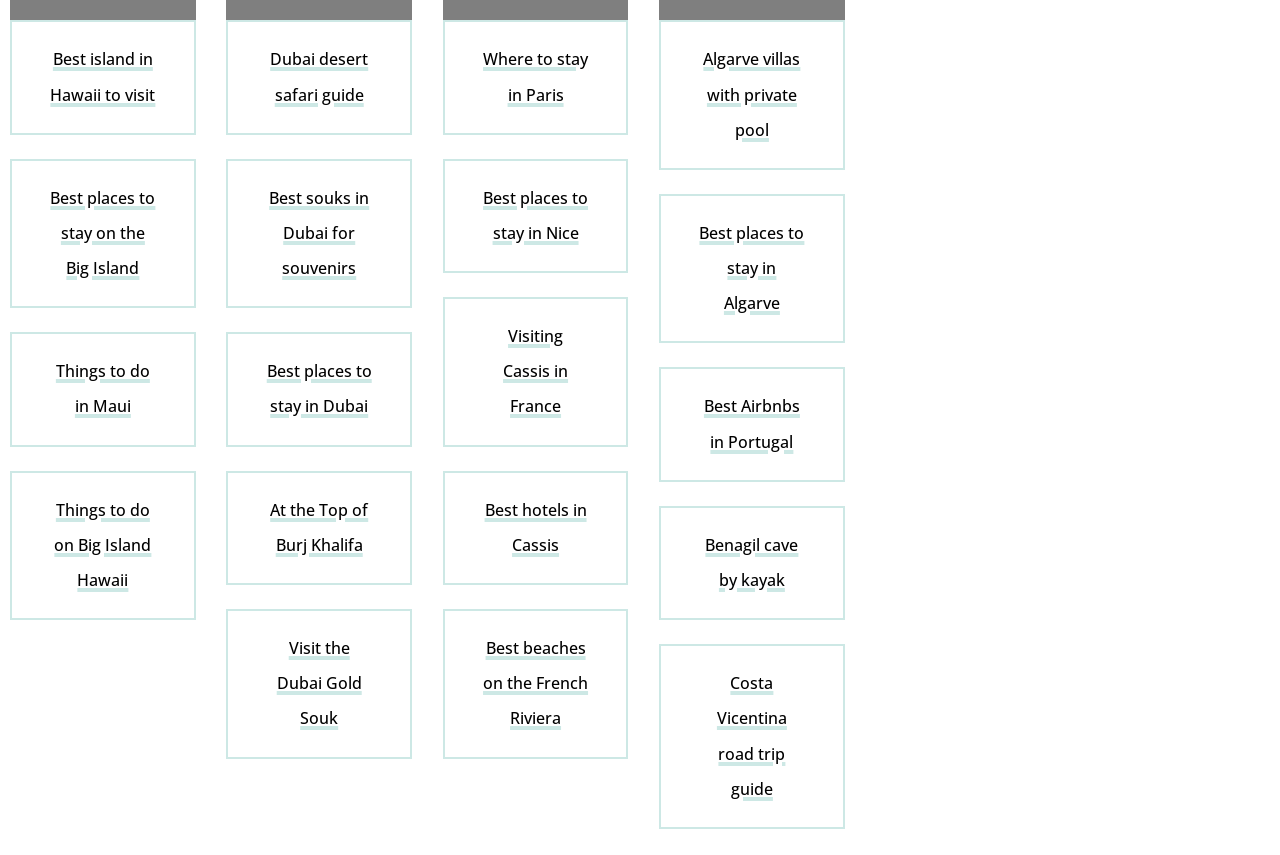Determine the bounding box coordinates for the region that must be clicked to execute the following instruction: "Plan a Dubai desert safari".

[0.211, 0.057, 0.288, 0.123]